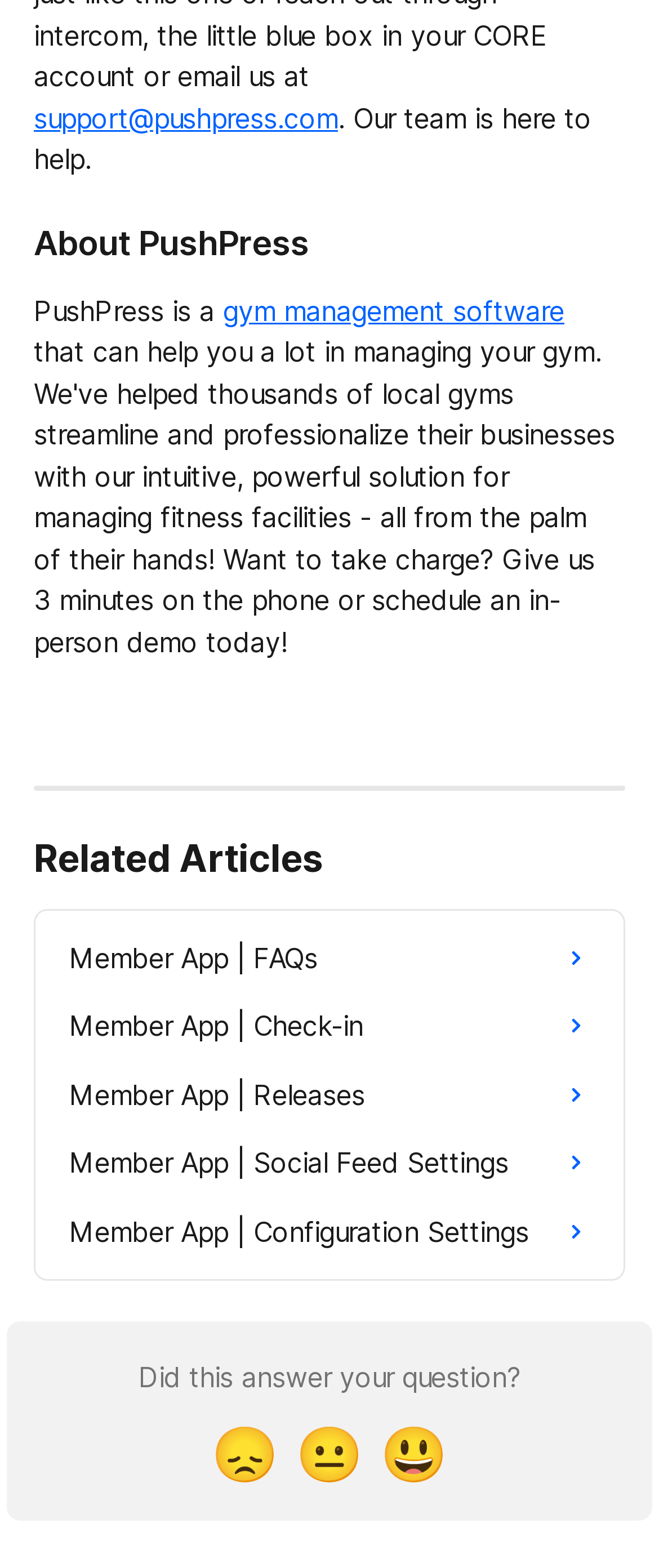What is the purpose of the separator on the page?
Based on the image, provide a one-word or brief-phrase response.

Separate sections